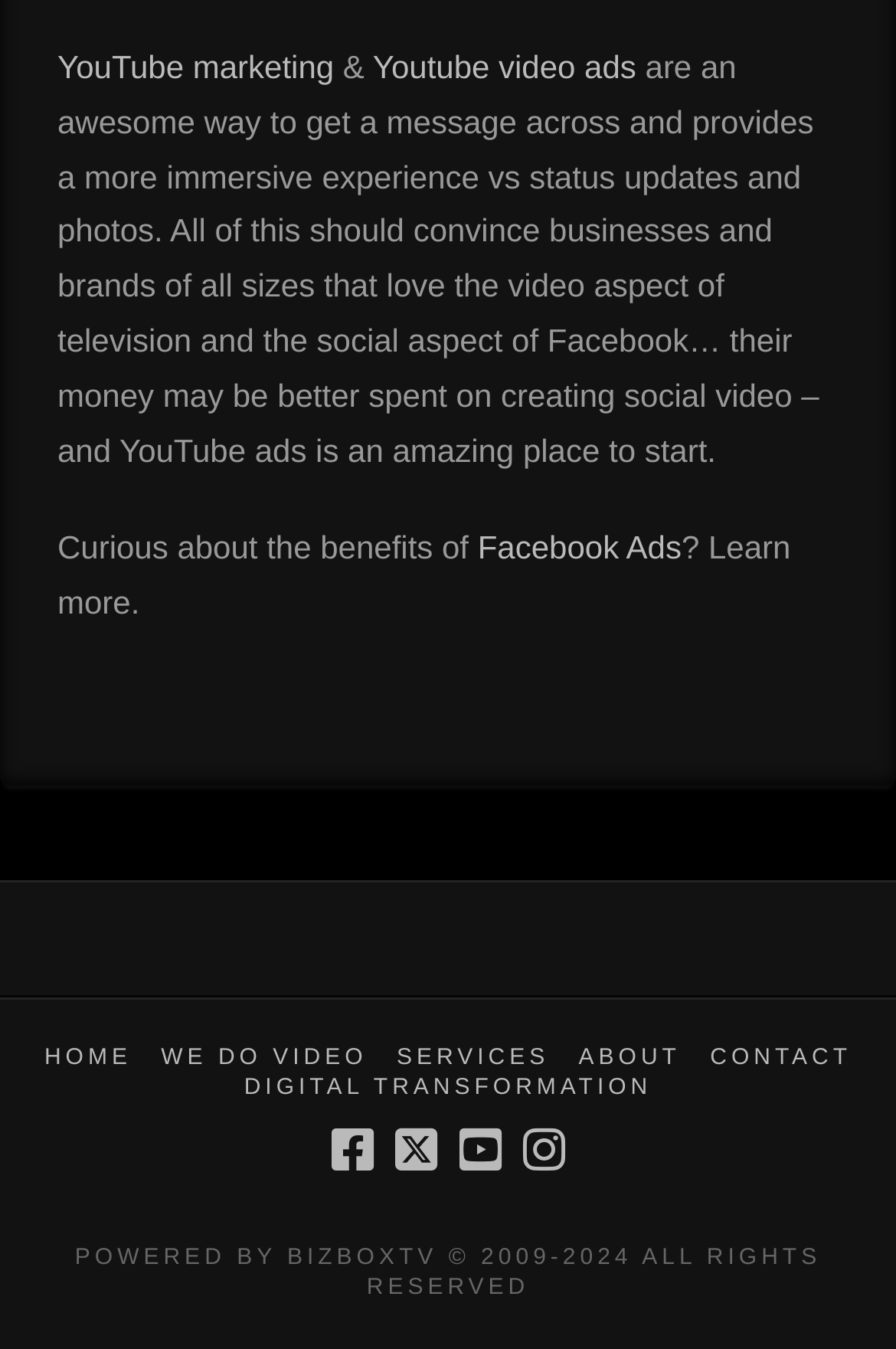Identify the bounding box coordinates of the clickable region to carry out the given instruction: "Visit YouTube".

[0.512, 0.835, 0.559, 0.871]